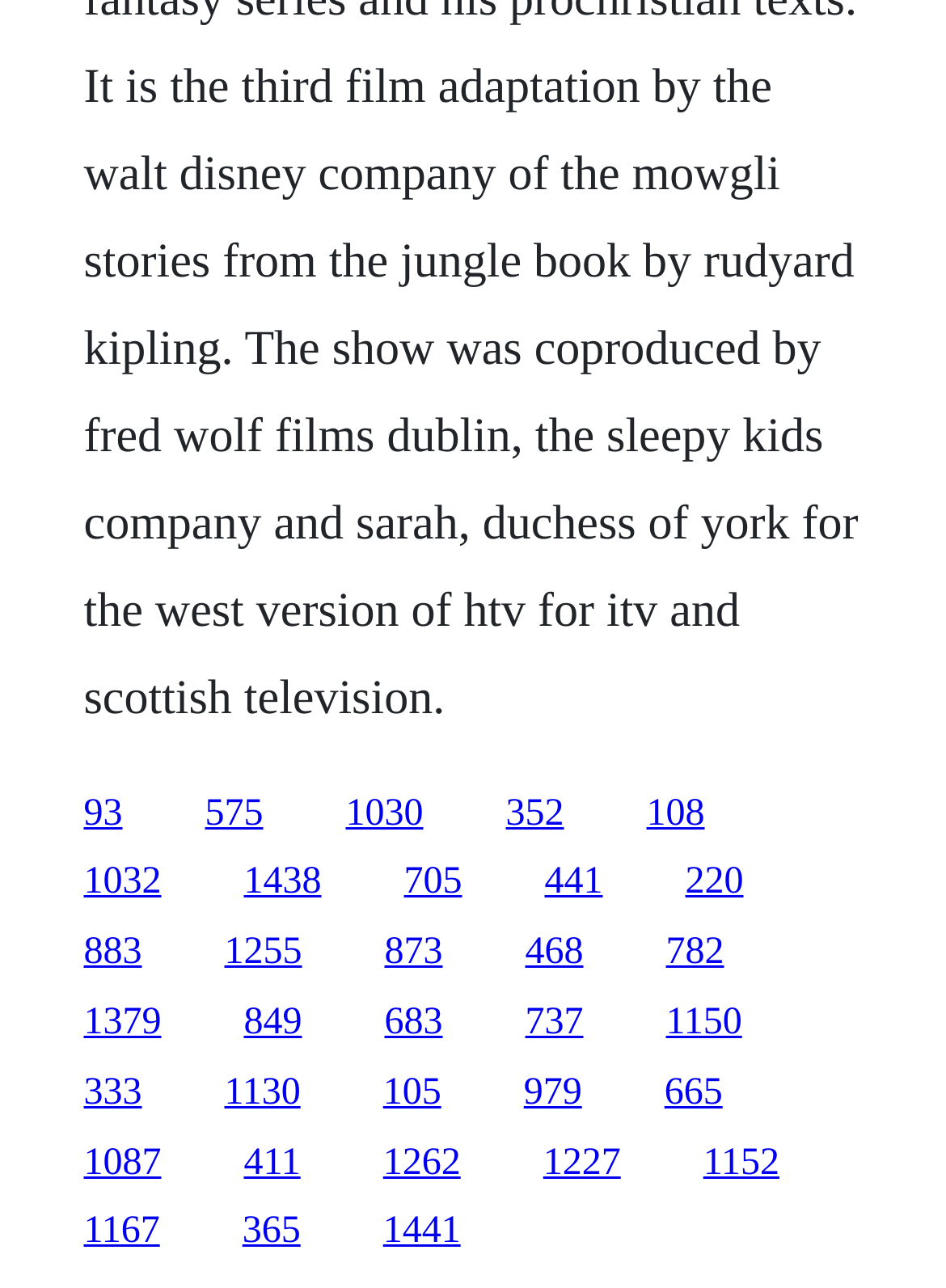Find the bounding box coordinates for the area that should be clicked to accomplish the instruction: "Click on the VIVID VISION link".

None